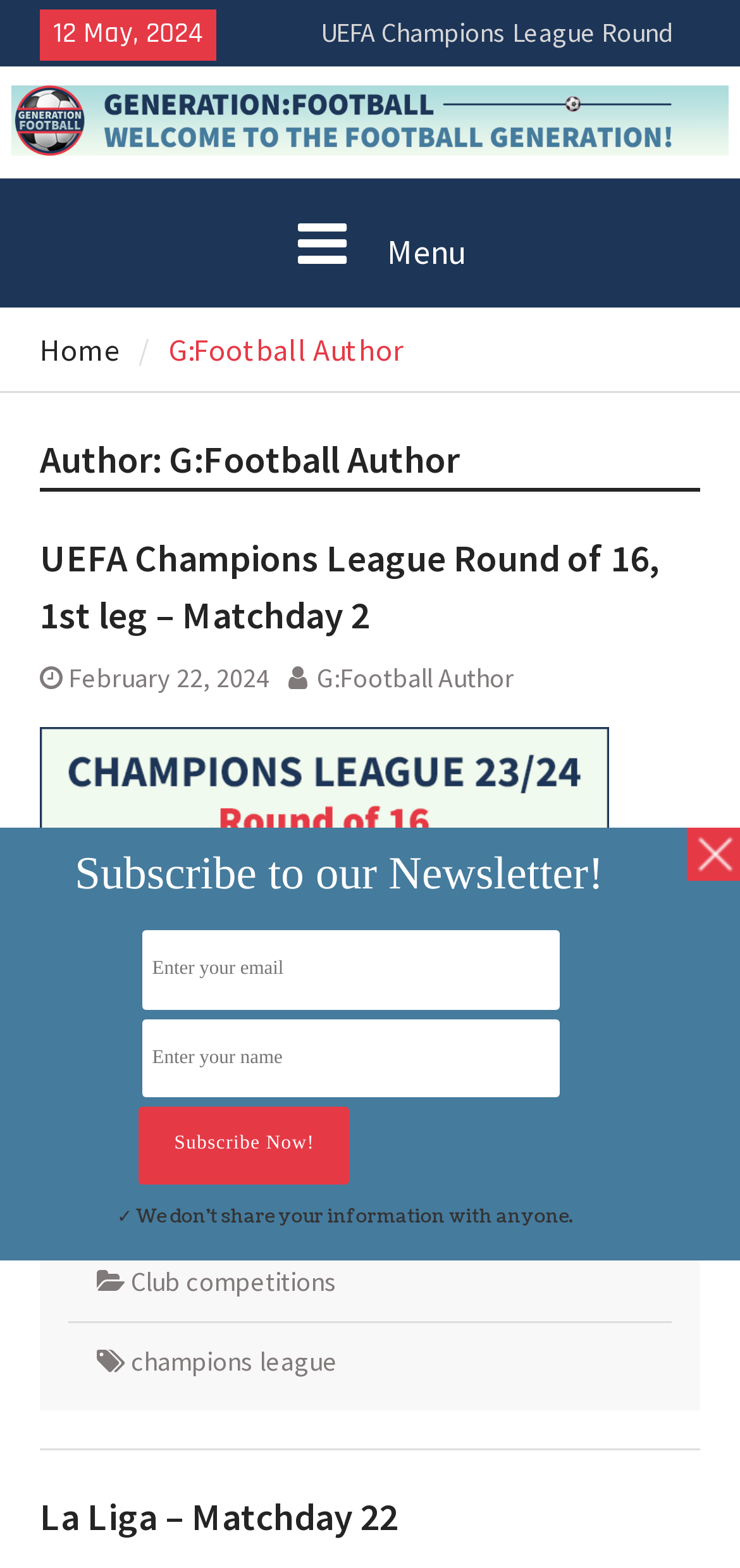How many links are there in the breadcrumbs navigation?
Please use the image to deliver a detailed and complete answer.

I counted the links in the breadcrumbs navigation section, which is located at the top of the page. I found two links: 'Home' and 'G:Football Author'.